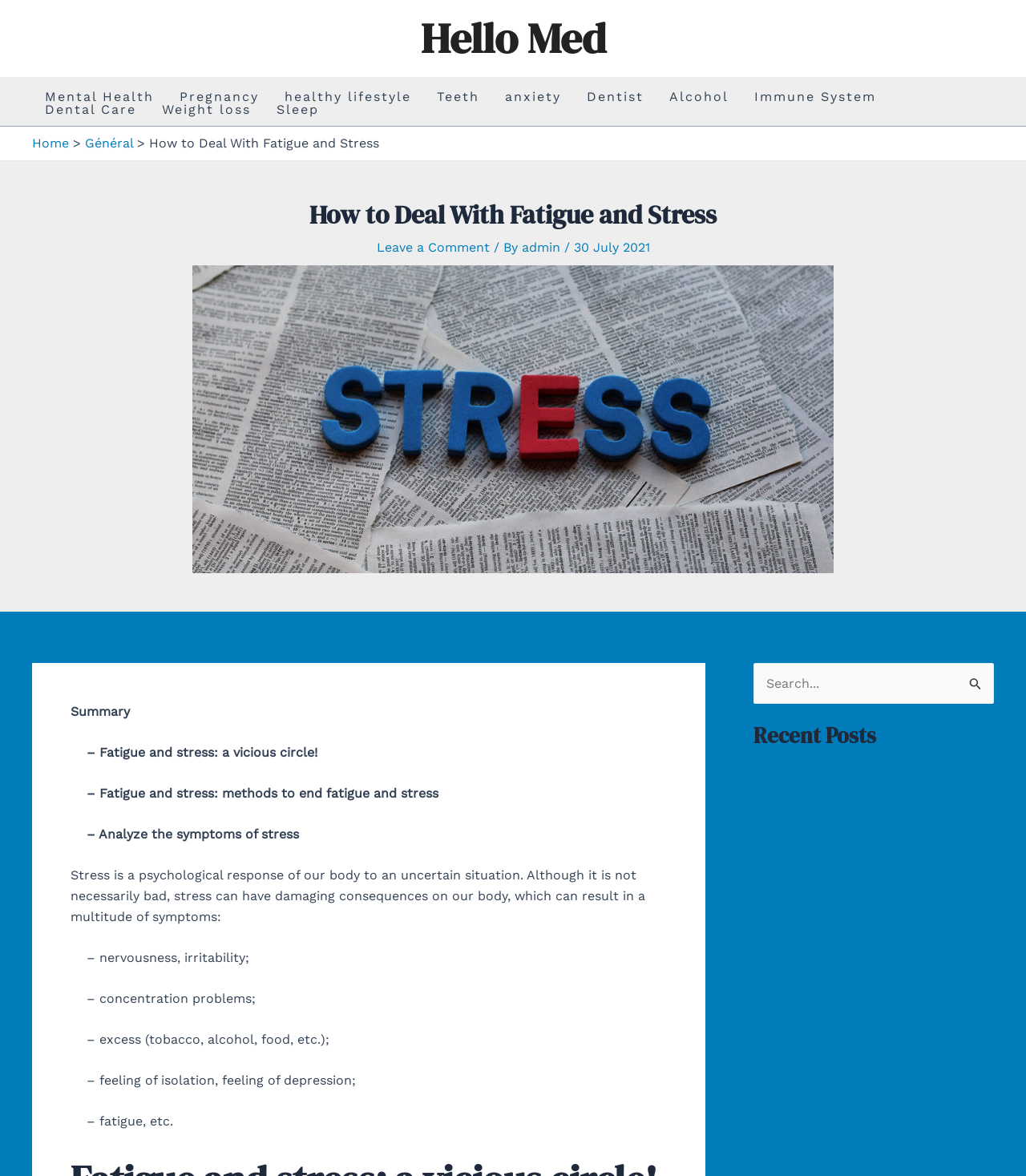Identify the bounding box for the UI element that is described as follows: "parent_node: Search for: name="s" placeholder="Search..."".

[0.734, 0.563, 0.969, 0.599]